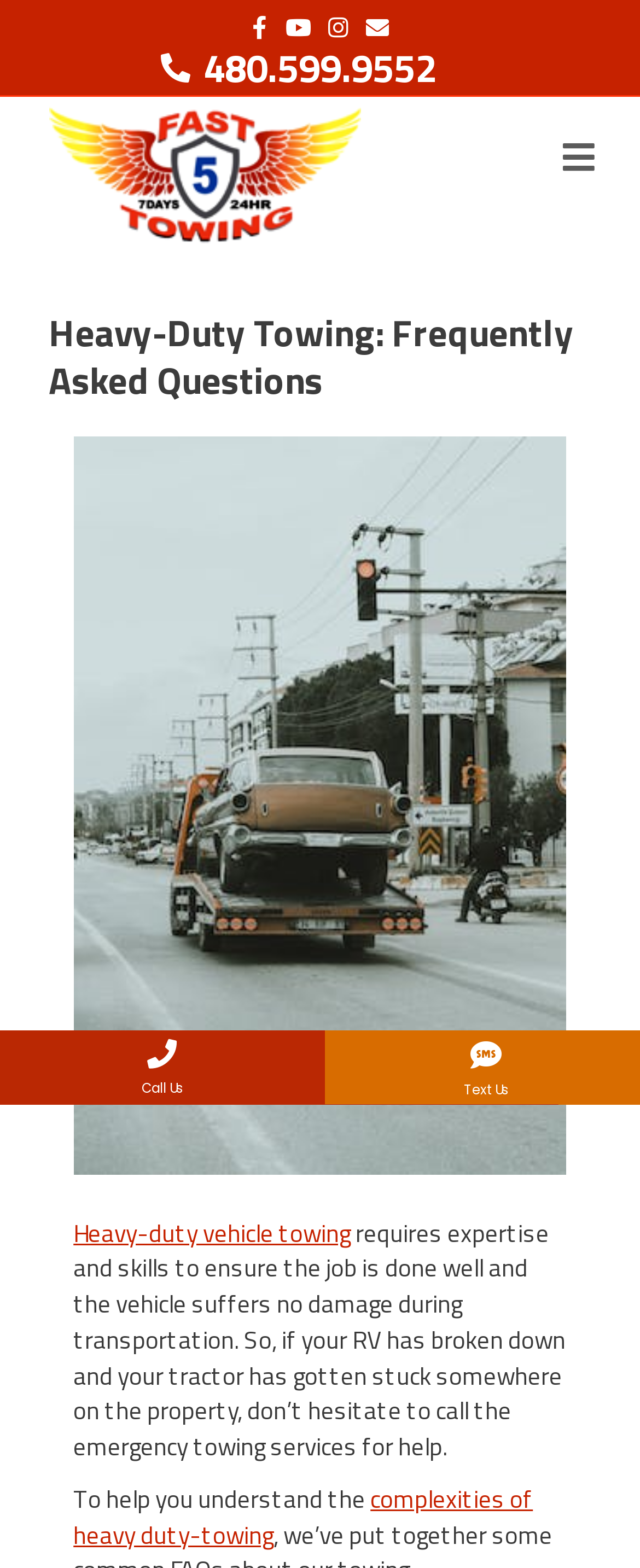What is the name of the company providing heavy-duty towing services?
Kindly answer the question with as much detail as you can.

I found the company name by looking at the link element with the text 'Fast 5 Towing' which is located at the top of the page, accompanied by an image with the same name.